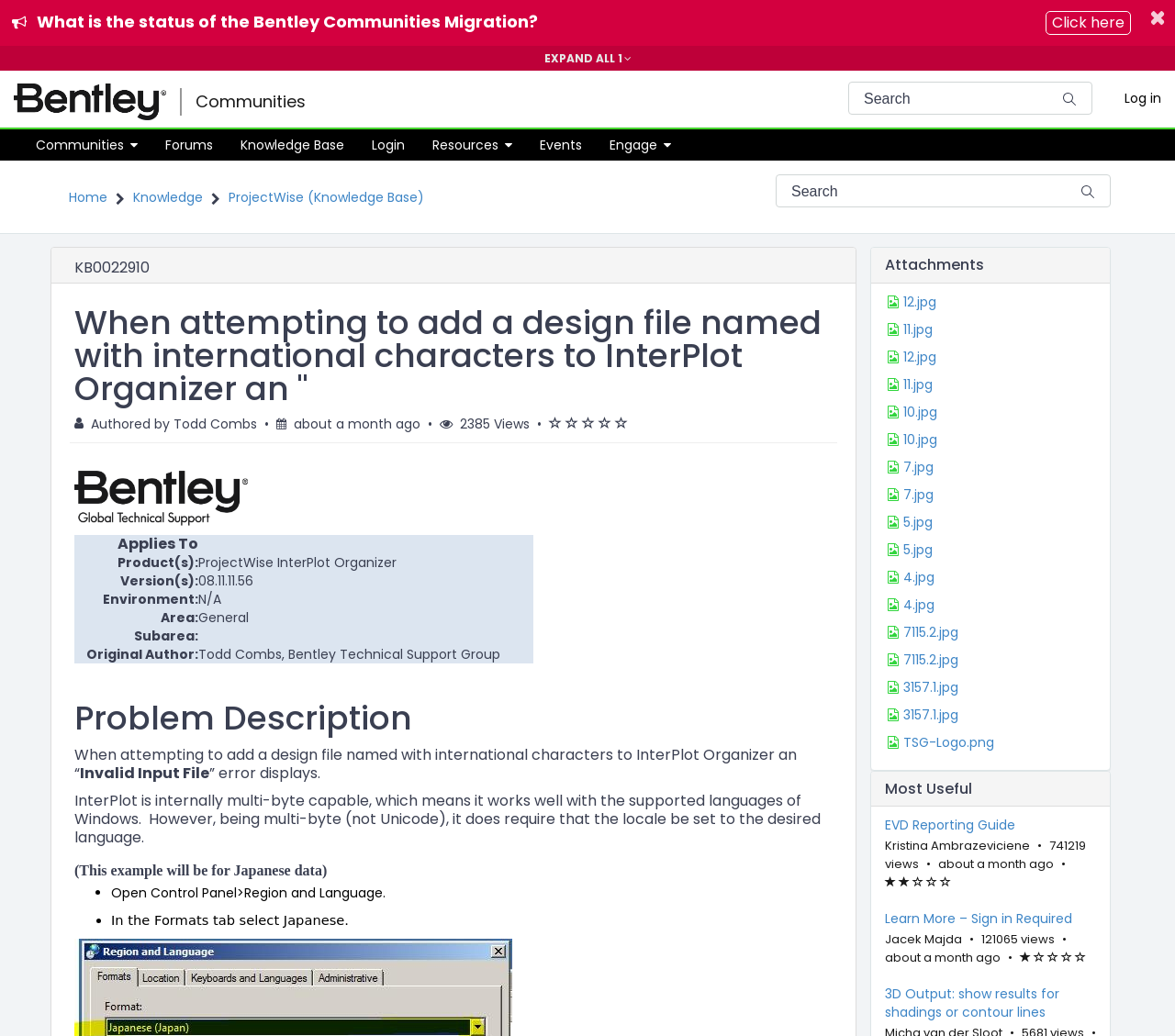Specify the bounding box coordinates of the region I need to click to perform the following instruction: "Go to homepage". The coordinates must be four float numbers in the range of 0 to 1, i.e., [left, top, right, bottom].

[0.0, 0.076, 0.153, 0.12]